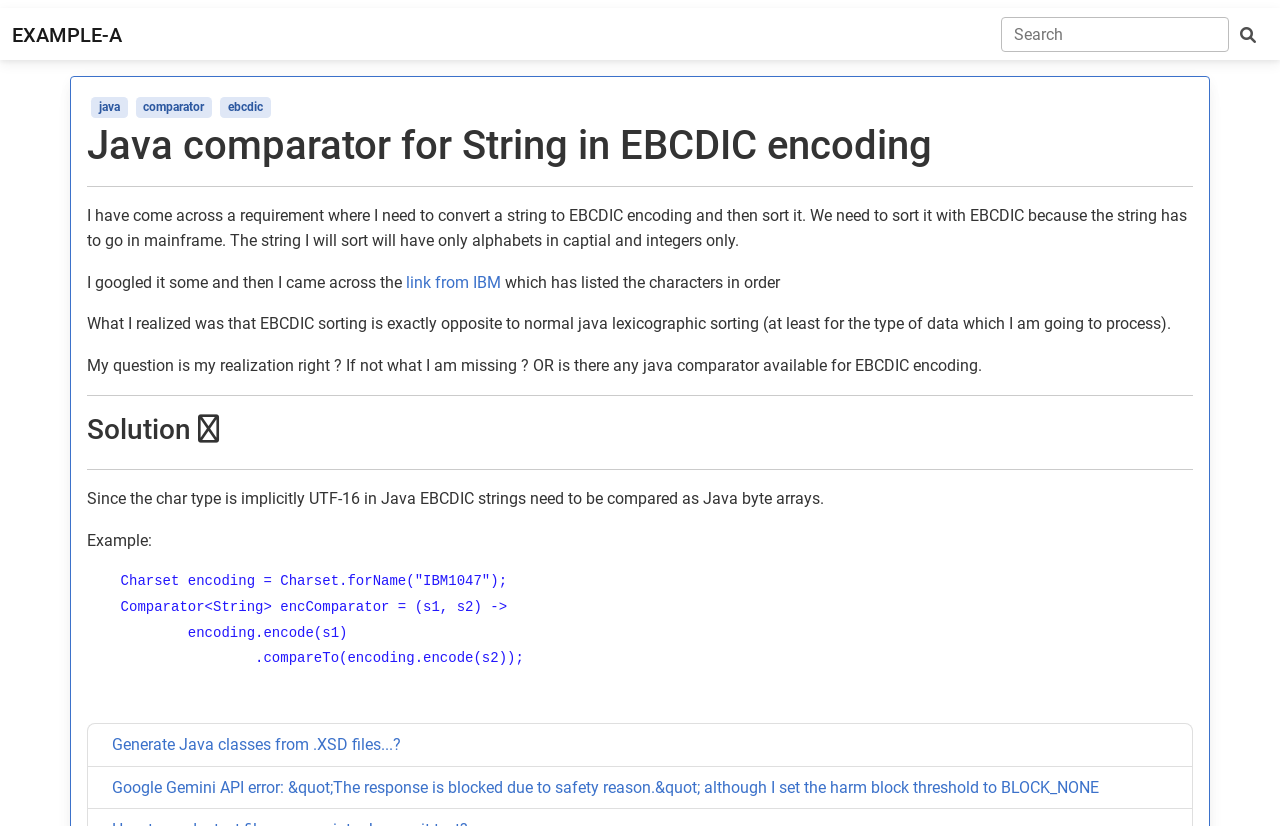Find the bounding box coordinates of the clickable element required to execute the following instruction: "Click on the 'Home' link". Provide the coordinates as four float numbers between 0 and 1, i.e., [left, top, right, bottom].

None